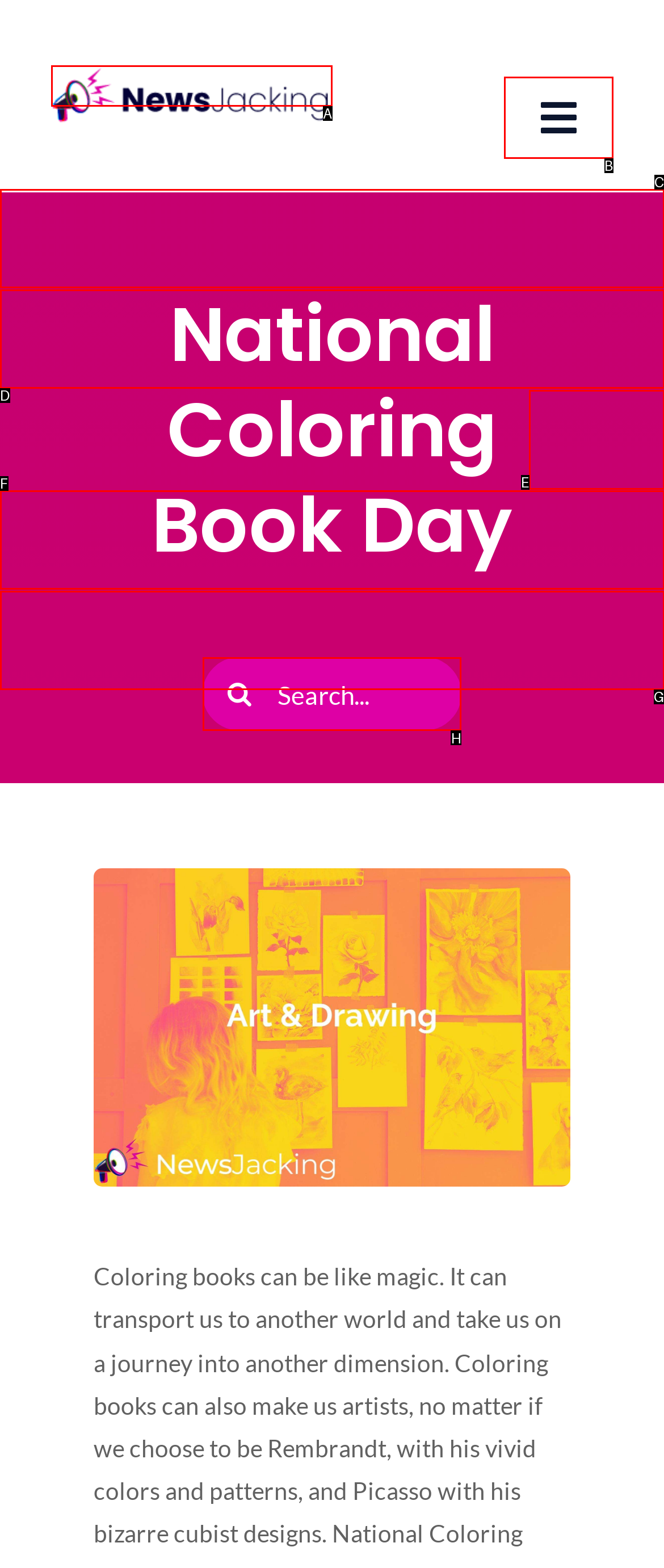Identify the HTML element to click to fulfill this task: Open the NewsJacking Calendar submenu
Answer with the letter from the given choices.

E